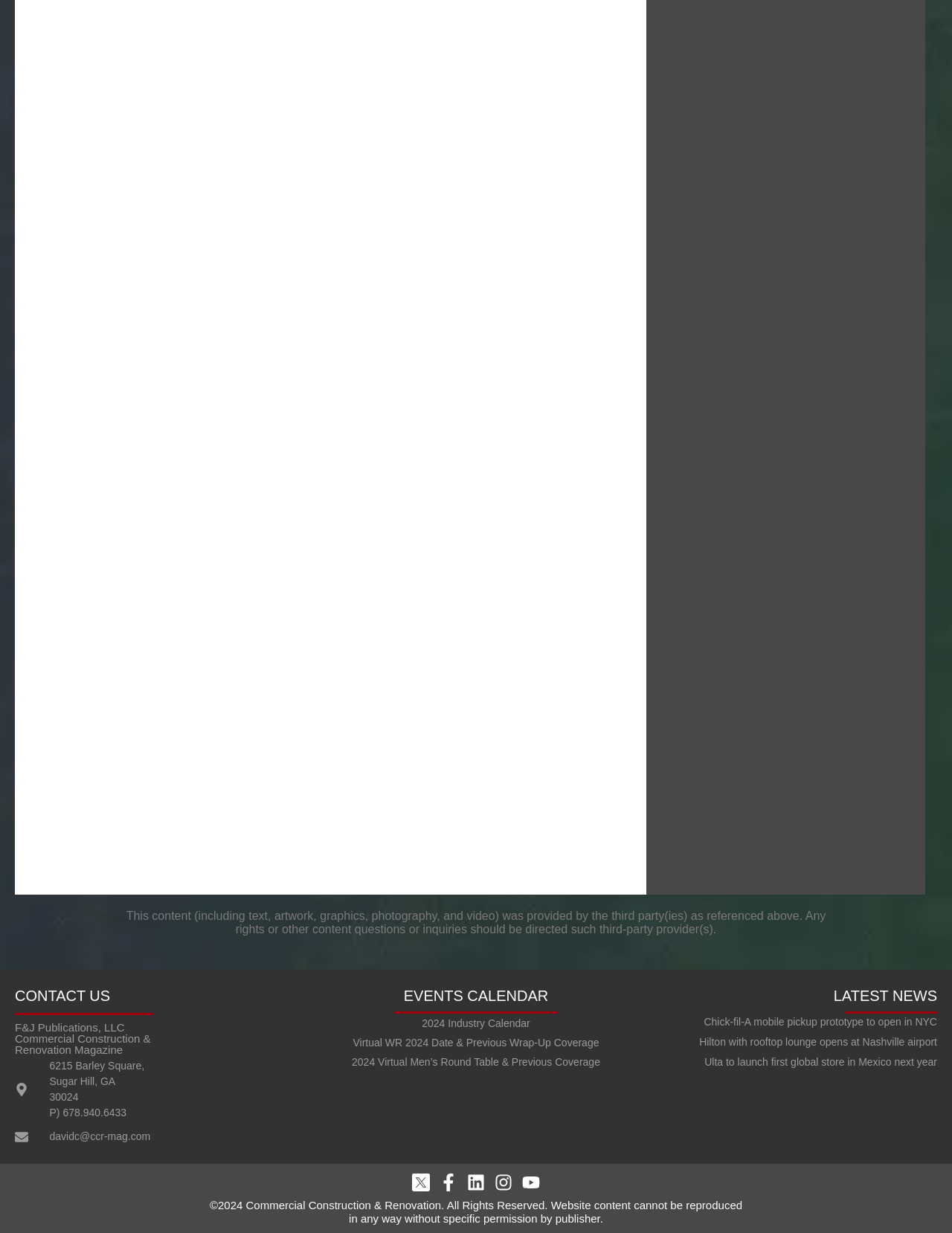What is the topic of the first news article?
Please use the visual content to give a single word or phrase answer.

Chick-fil-A mobile pickup prototype